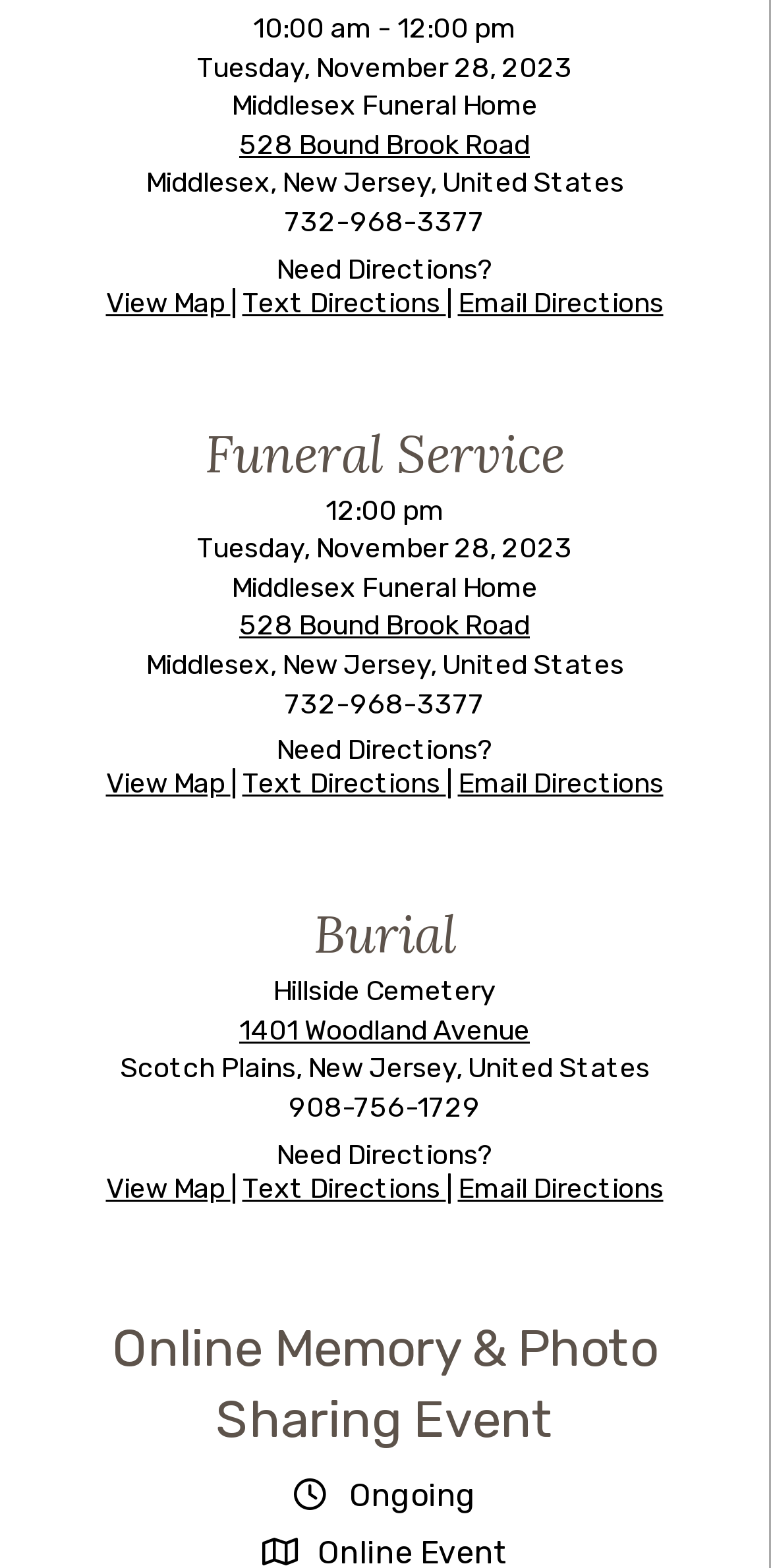Pinpoint the bounding box coordinates of the clickable element needed to complete the instruction: "View Map". The coordinates should be provided as four float numbers between 0 and 1: [left, top, right, bottom].

[0.137, 0.747, 0.299, 0.768]